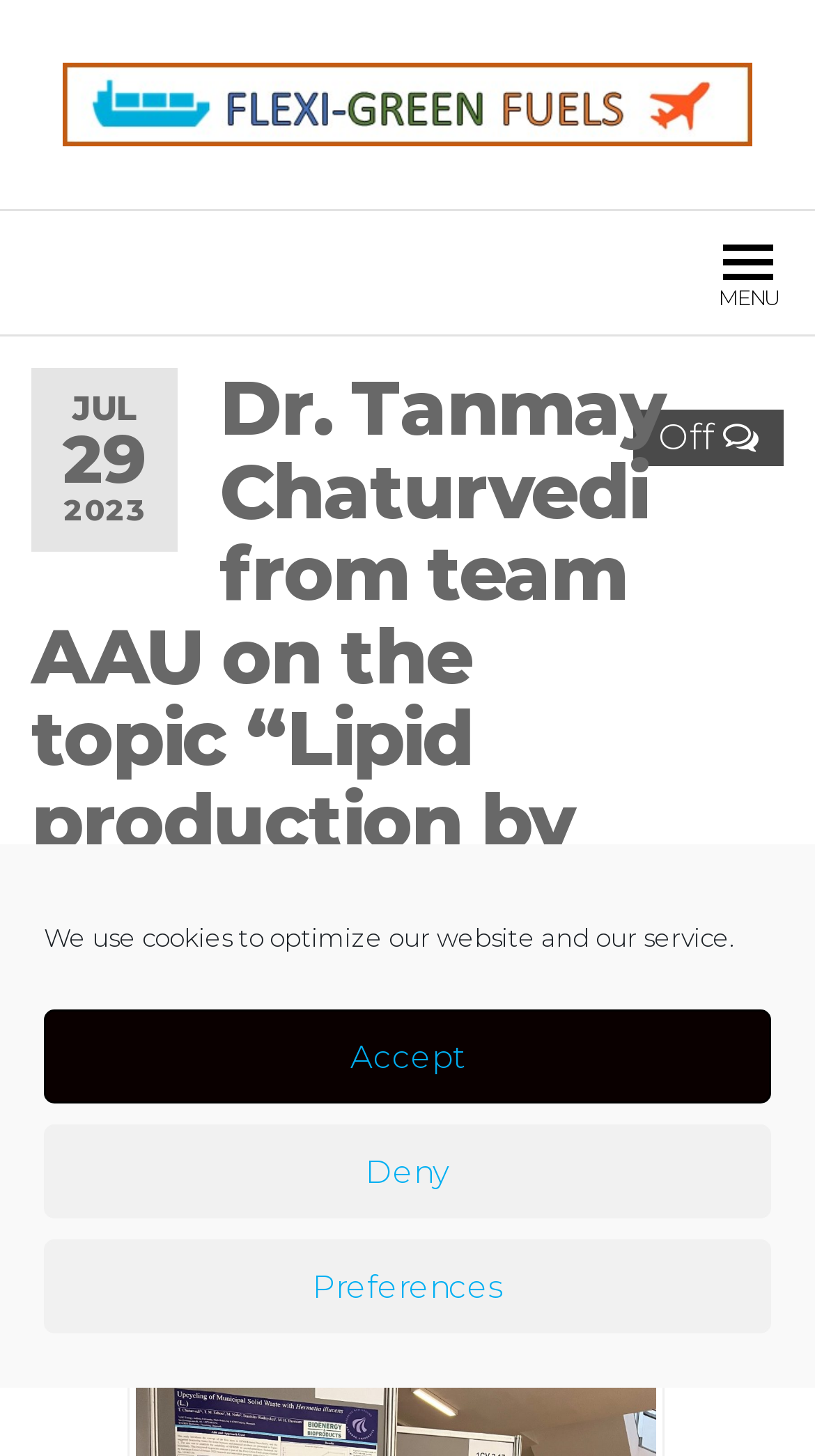What is the name of the institution mentioned below Dr. Tanmay Chaturvedi's name?
Kindly give a detailed and elaborate answer to the question.

Below Dr. Tanmay Chaturvedi's name, there is a link mentioning 'HOCHSCHULE BREMERHAVEN', which is likely the name of the institution.